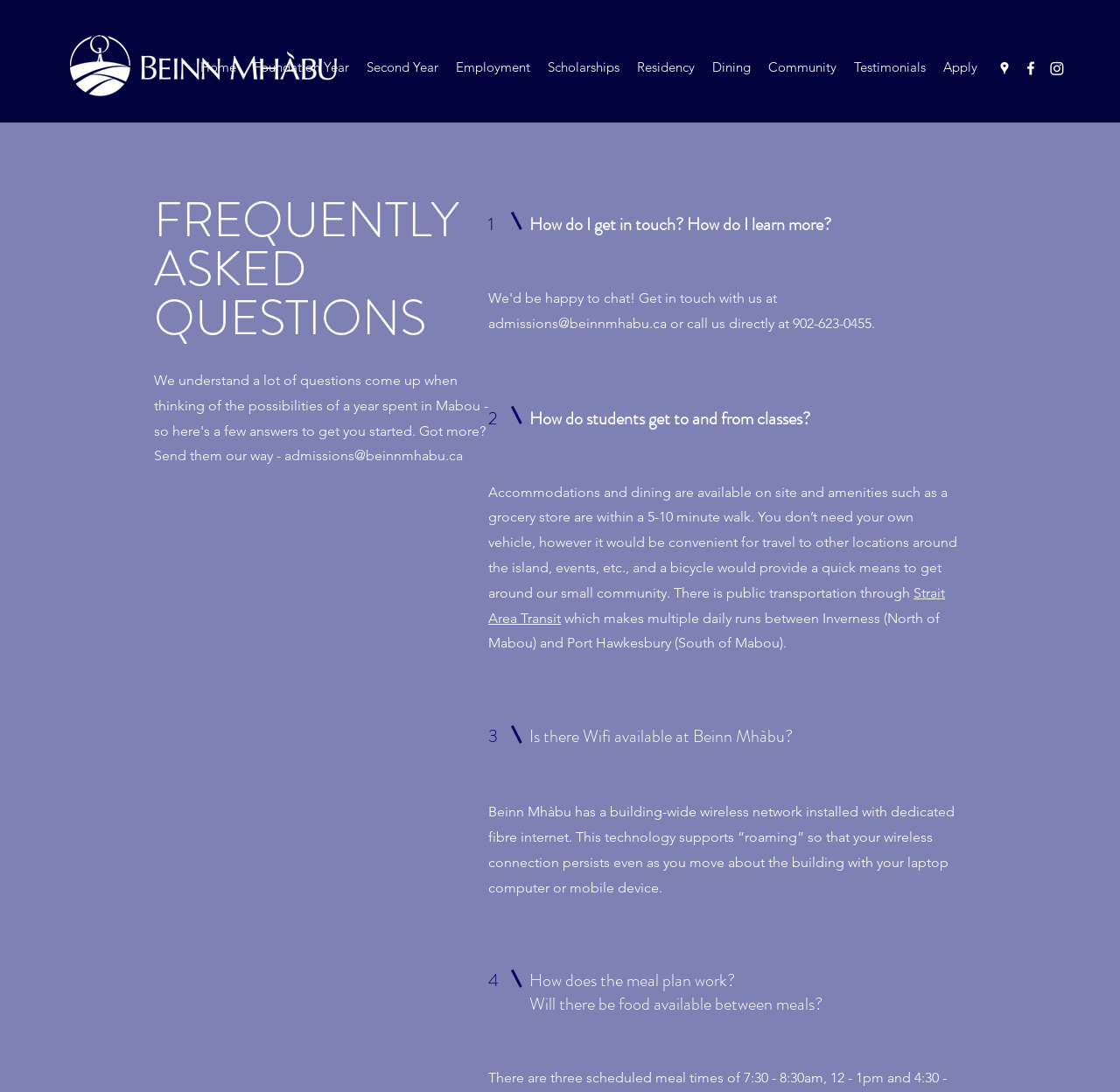What is the contact email address? Examine the screenshot and reply using just one word or a brief phrase.

admissions@beinnmhabu.ca